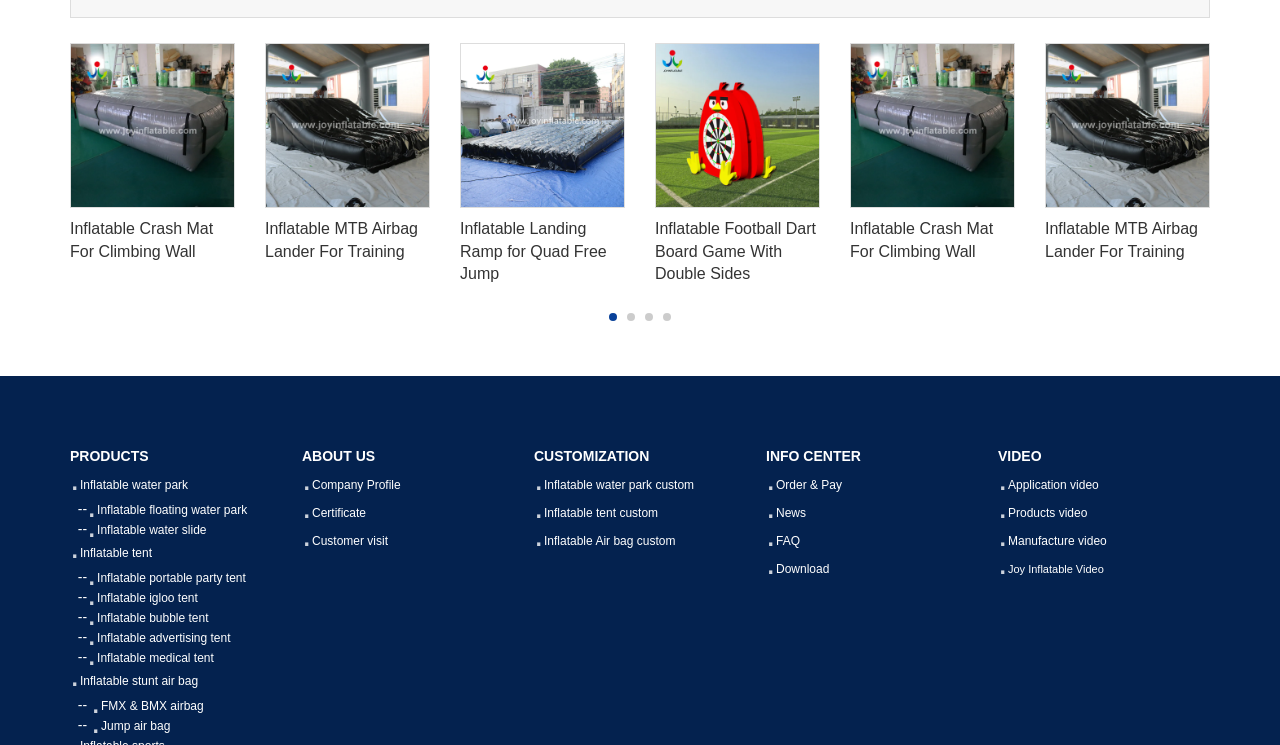Can you identify the bounding box coordinates of the clickable region needed to carry out this instruction: 'View Inflatable Crash Mat For Climbing Wall products'? The coordinates should be four float numbers within the range of 0 to 1, stated as [left, top, right, bottom].

[0.055, 0.057, 0.184, 0.367]